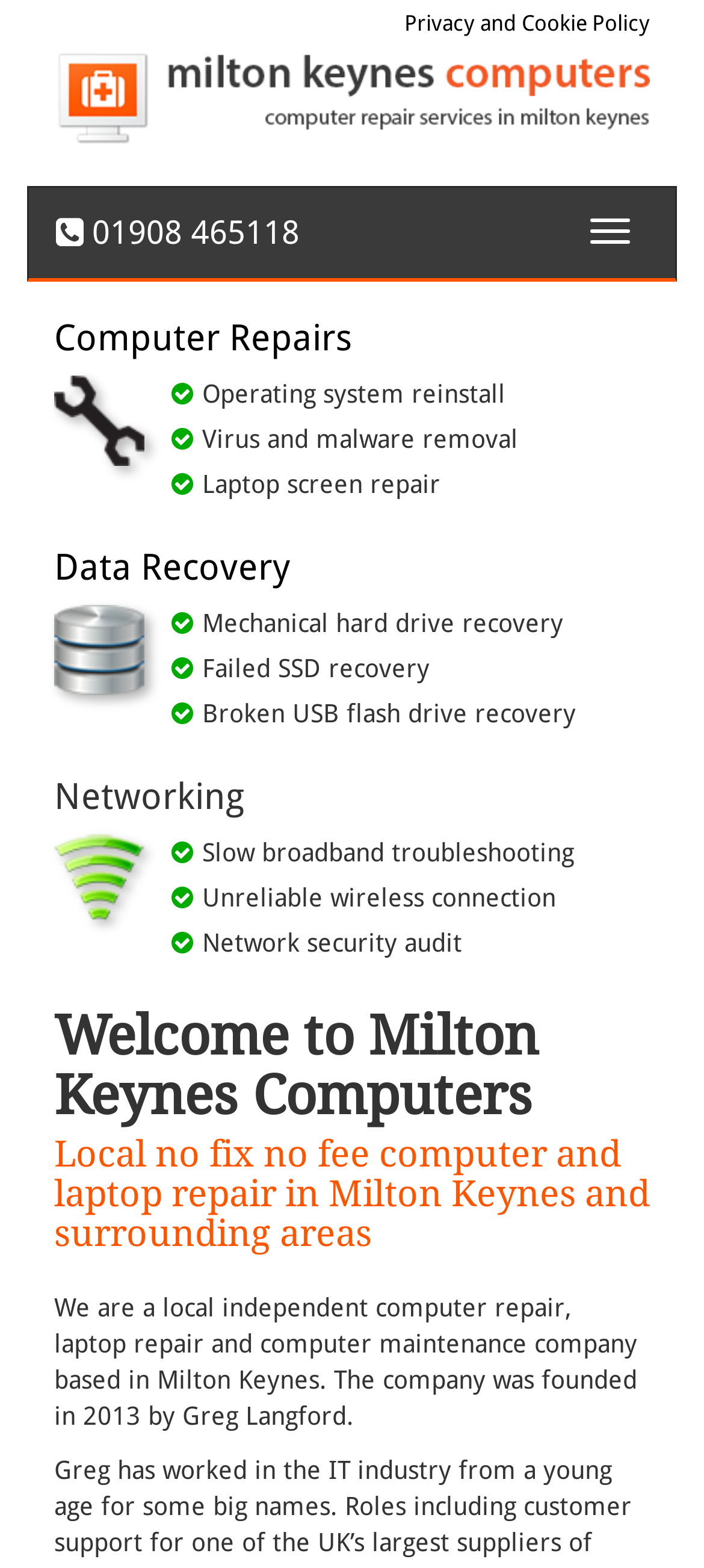Using the given description, provide the bounding box coordinates formatted as (top-left x, top-left y, bottom-right x, bottom-right y), with all values being floating point numbers between 0 and 1. Description: Mechanical hard drive recovery

[0.244, 0.388, 0.8, 0.406]